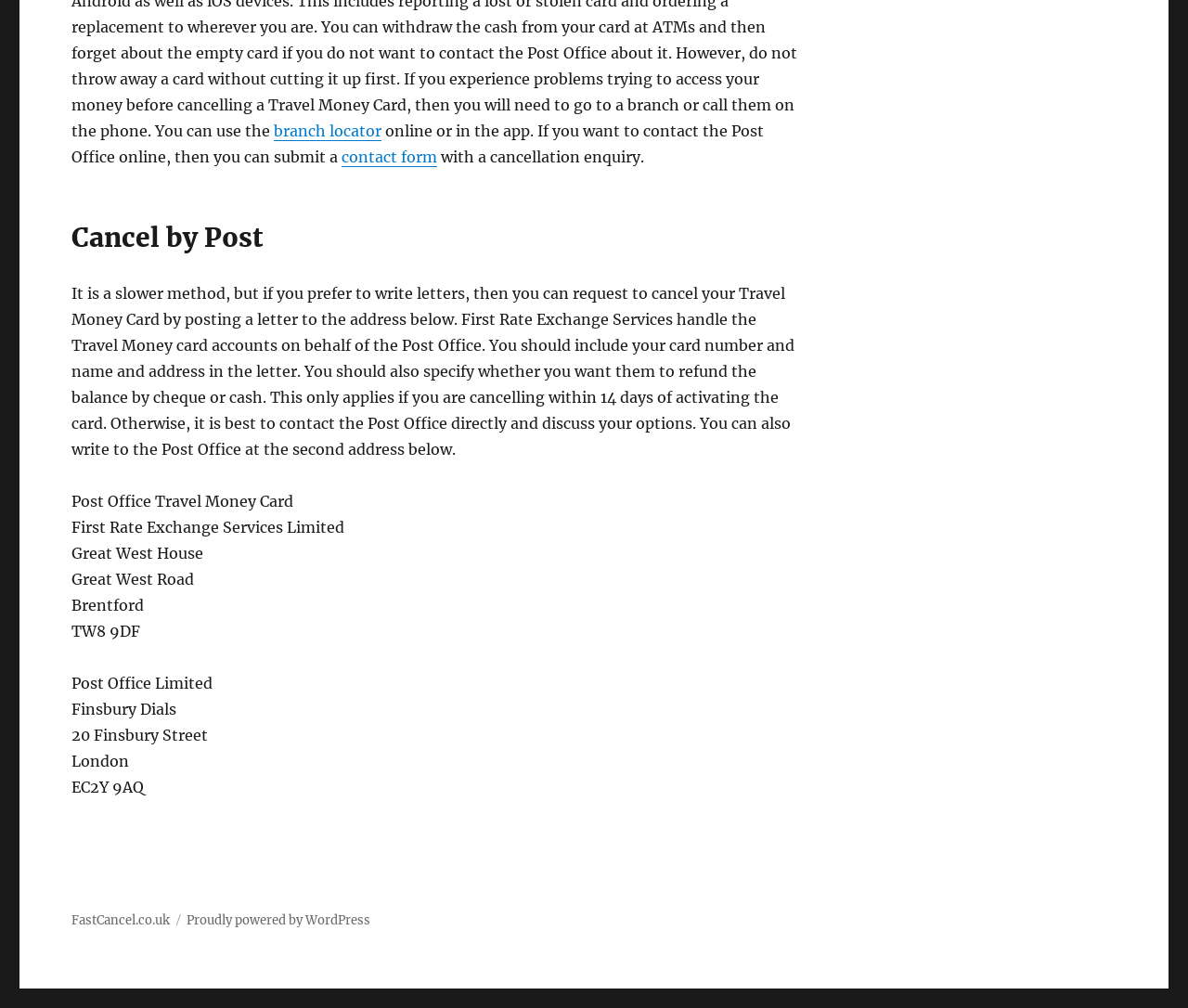Find the bounding box of the UI element described as: "FastCancel.co.uk". The bounding box coordinates should be given as four float values between 0 and 1, i.e., [left, top, right, bottom].

[0.06, 0.905, 0.143, 0.921]